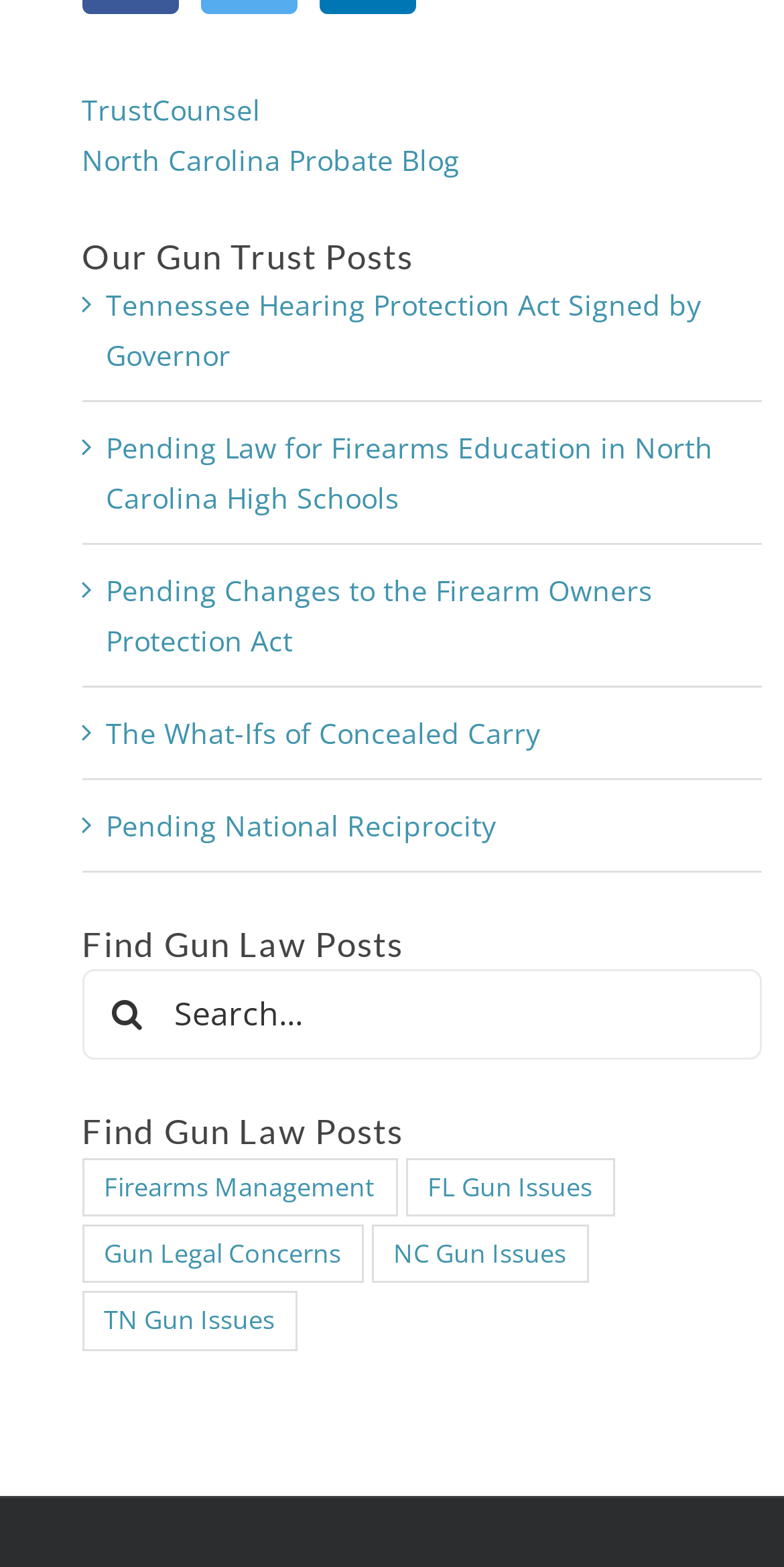What is the topic of the first blog post?
Using the visual information, reply with a single word or short phrase.

Tennessee Hearing Protection Act